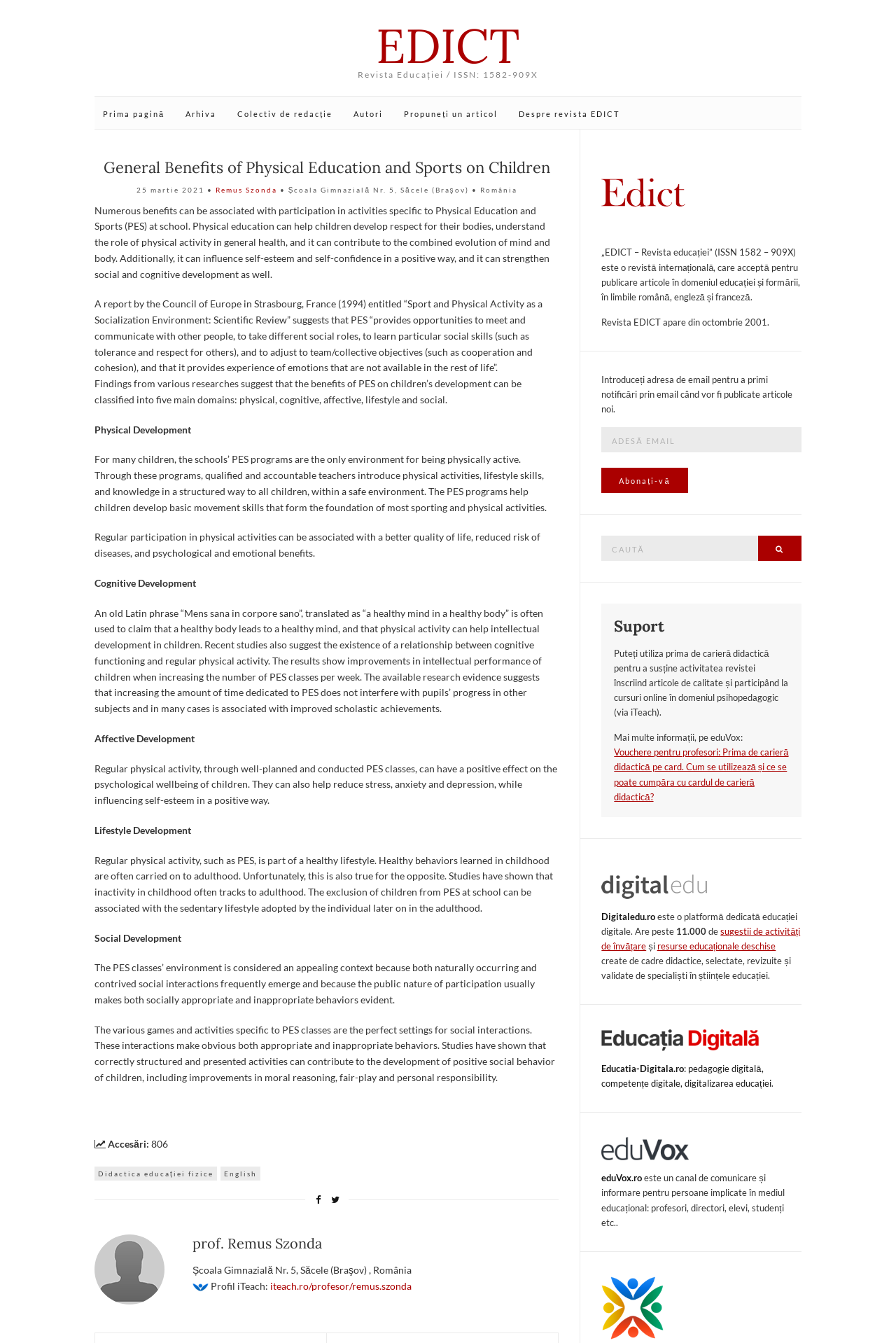Find the bounding box of the UI element described as follows: "alt="EduVox" title="EduVox"".

[0.671, 0.849, 0.769, 0.857]